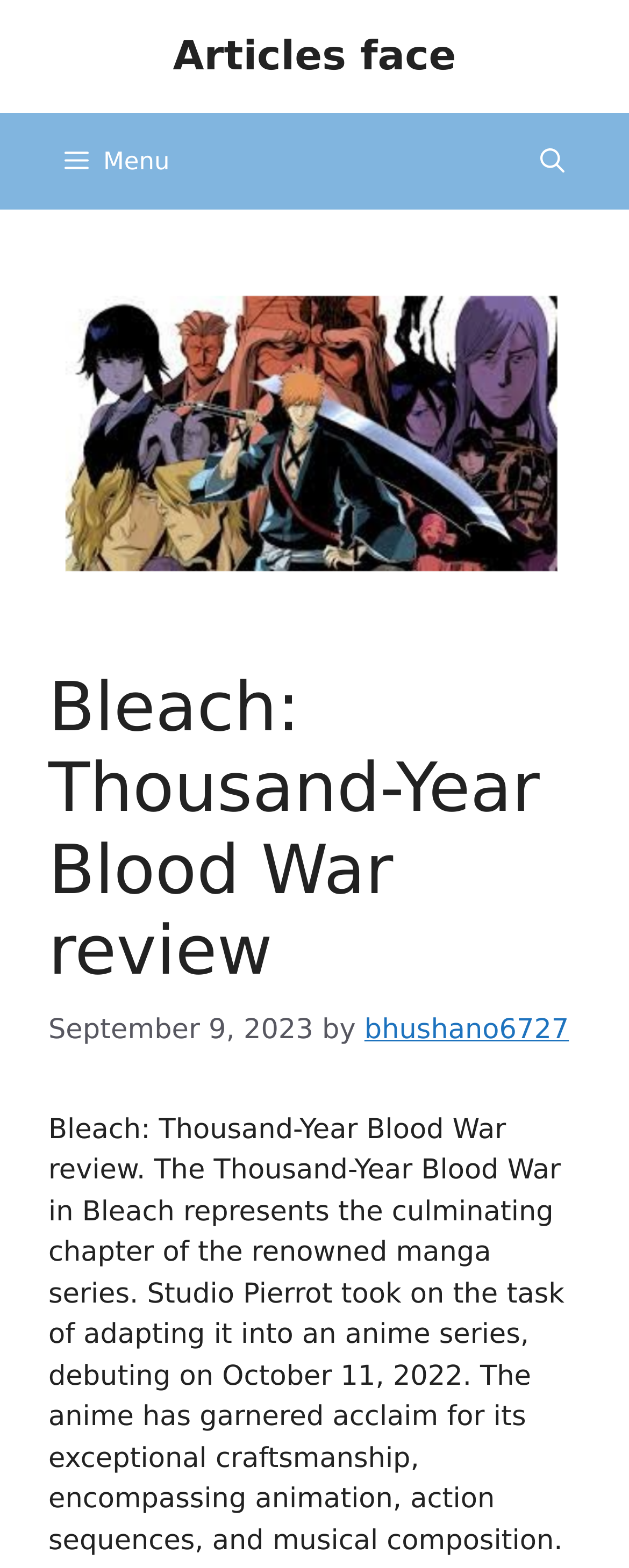Locate the bounding box coordinates for the element described below: "Menu". The coordinates must be four float values between 0 and 1, formatted as [left, top, right, bottom].

[0.051, 0.072, 0.321, 0.134]